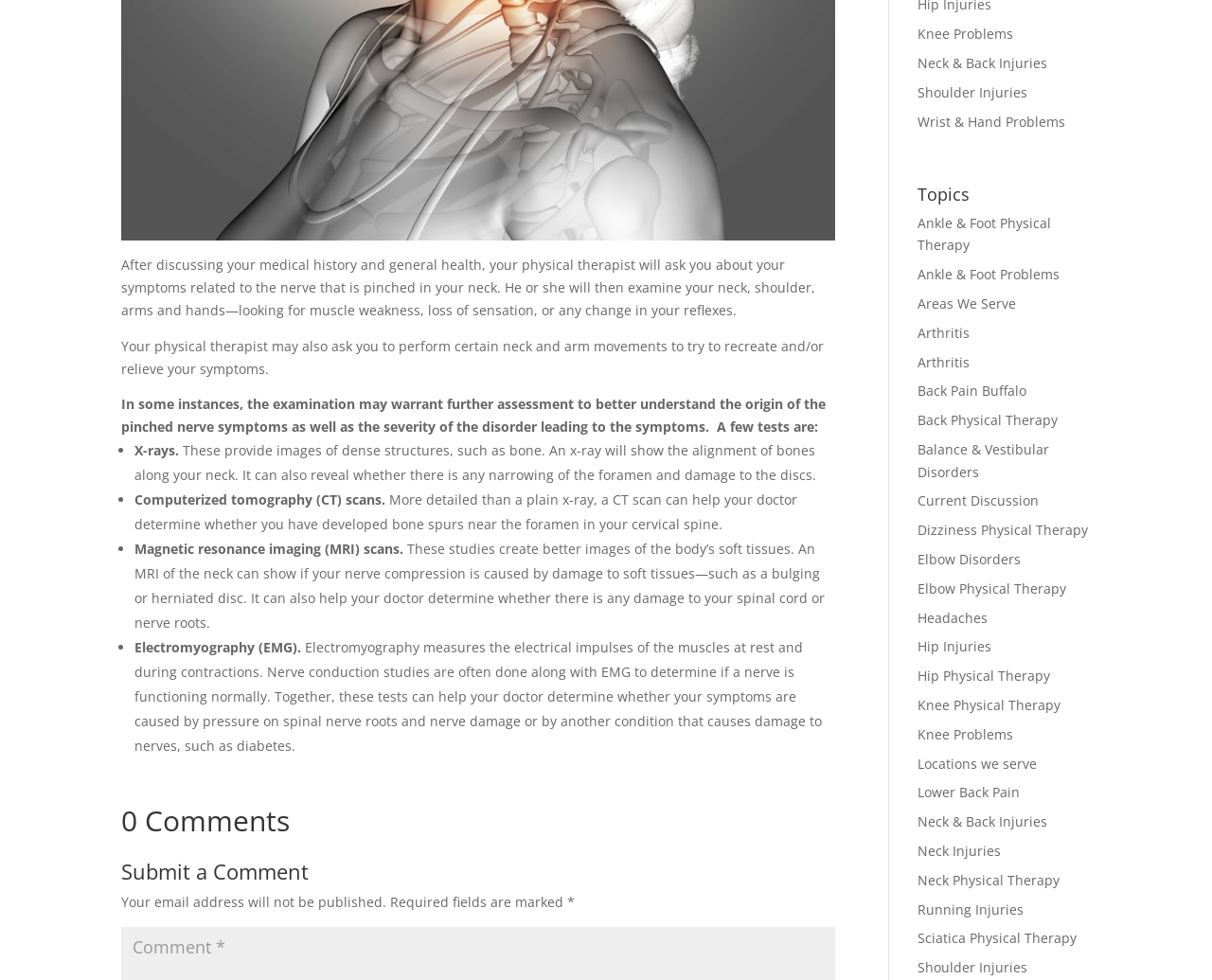Bounding box coordinates are given in the format (top-left x, top-left y, bottom-right x, bottom-right y). All values should be floating point numbers between 0 and 1. Provide the bounding box coordinate for the UI element described as: Ankle & Foot Physical Therapy

[0.757, 0.218, 0.867, 0.259]